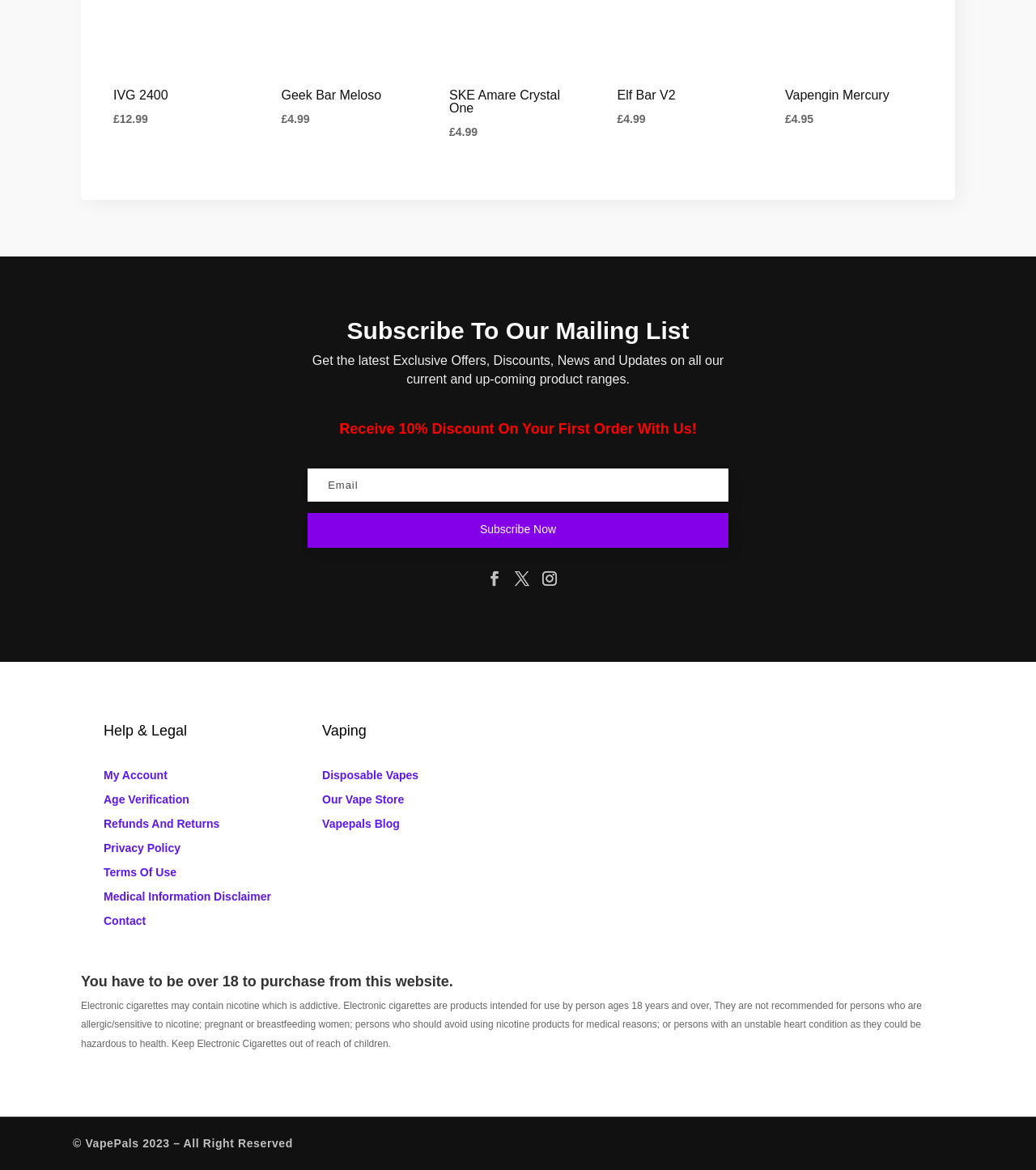Please identify the bounding box coordinates of the region to click in order to complete the given instruction: "Read the Conversion — Show me the Money article". The coordinates should be four float numbers between 0 and 1, i.e., [left, top, right, bottom].

None